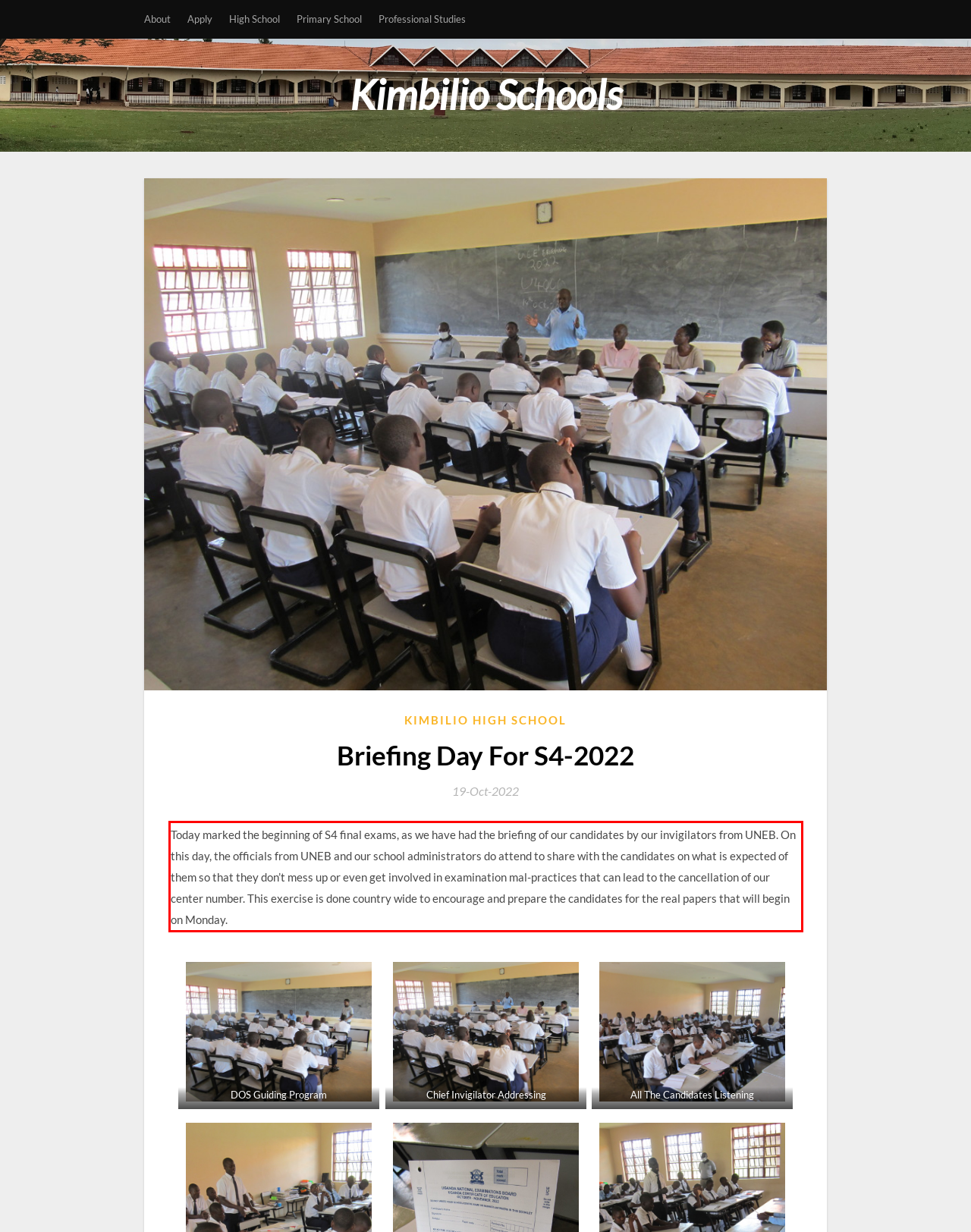Using the provided webpage screenshot, identify and read the text within the red rectangle bounding box.

Today marked the beginning of S4 final exams, as we have had the briefing of our candidates by our invigilators from UNEB. On this day, the officials from UNEB and our school administrators do attend to share with the candidates on what is expected of them so that they don’t mess up or even get involved in examination mal-practices that can lead to the cancellation of our center number. This exercise is done country wide to encourage and prepare the candidates for the real papers that will begin on Monday.